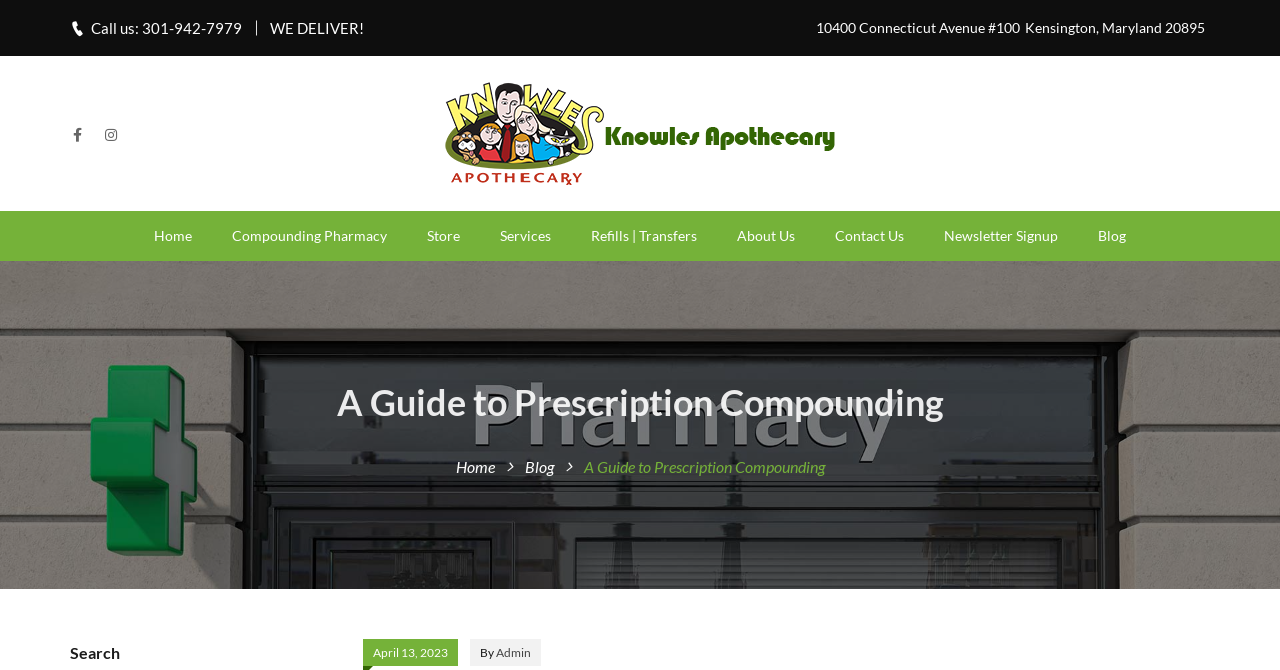Find the bounding box coordinates of the area that needs to be clicked in order to achieve the following instruction: "Click on the 'RSS FEED LIST' link". The coordinates should be specified as four float numbers between 0 and 1, i.e., [left, top, right, bottom].

None